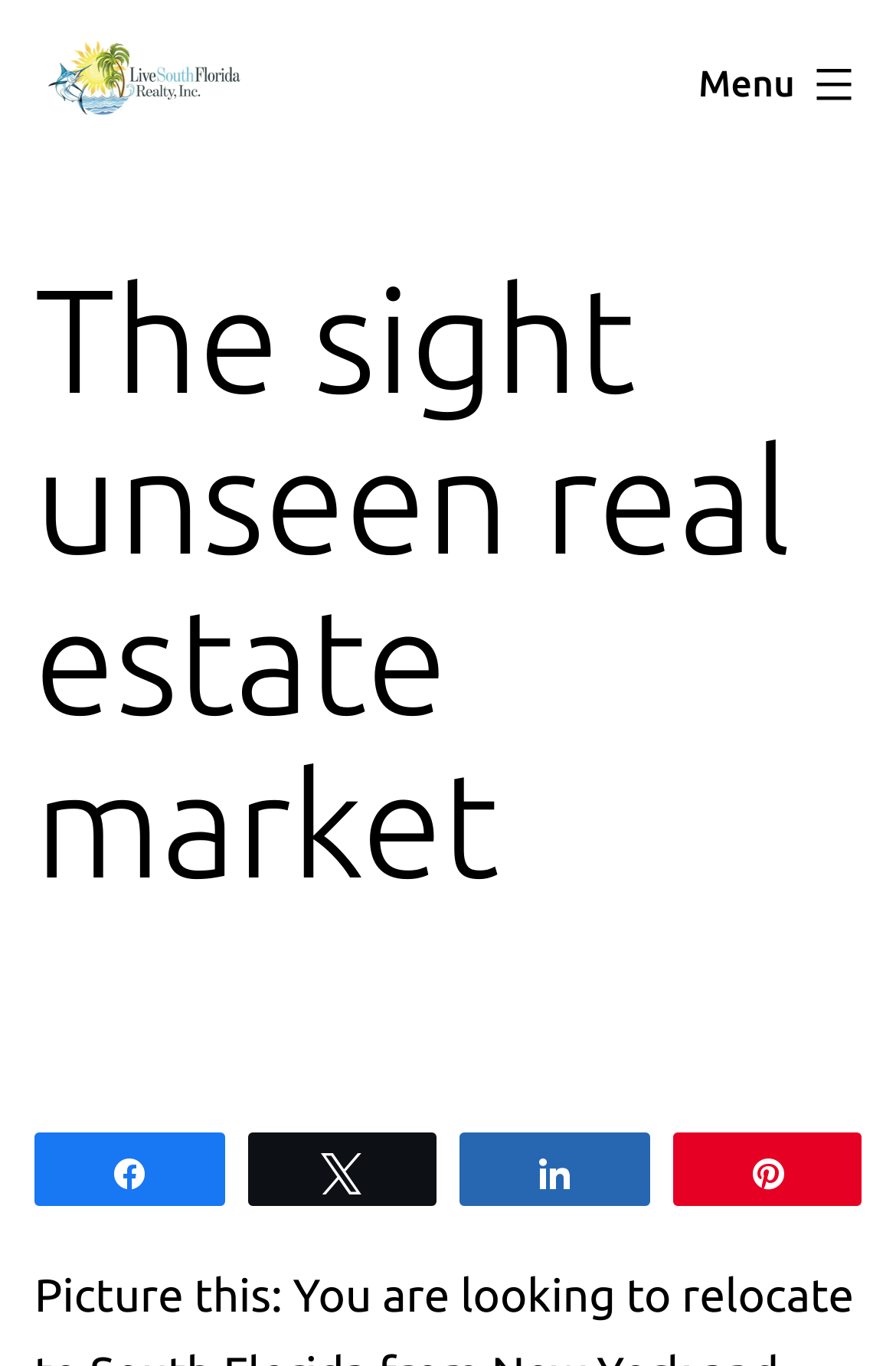Refer to the screenshot and give an in-depth answer to this question: What is the name of the realty company?

The name of the realty company can be found in the top-left corner of the webpage, where the logo and company name are displayed. The company name is 'Live South Florida Realty, Inc.'.